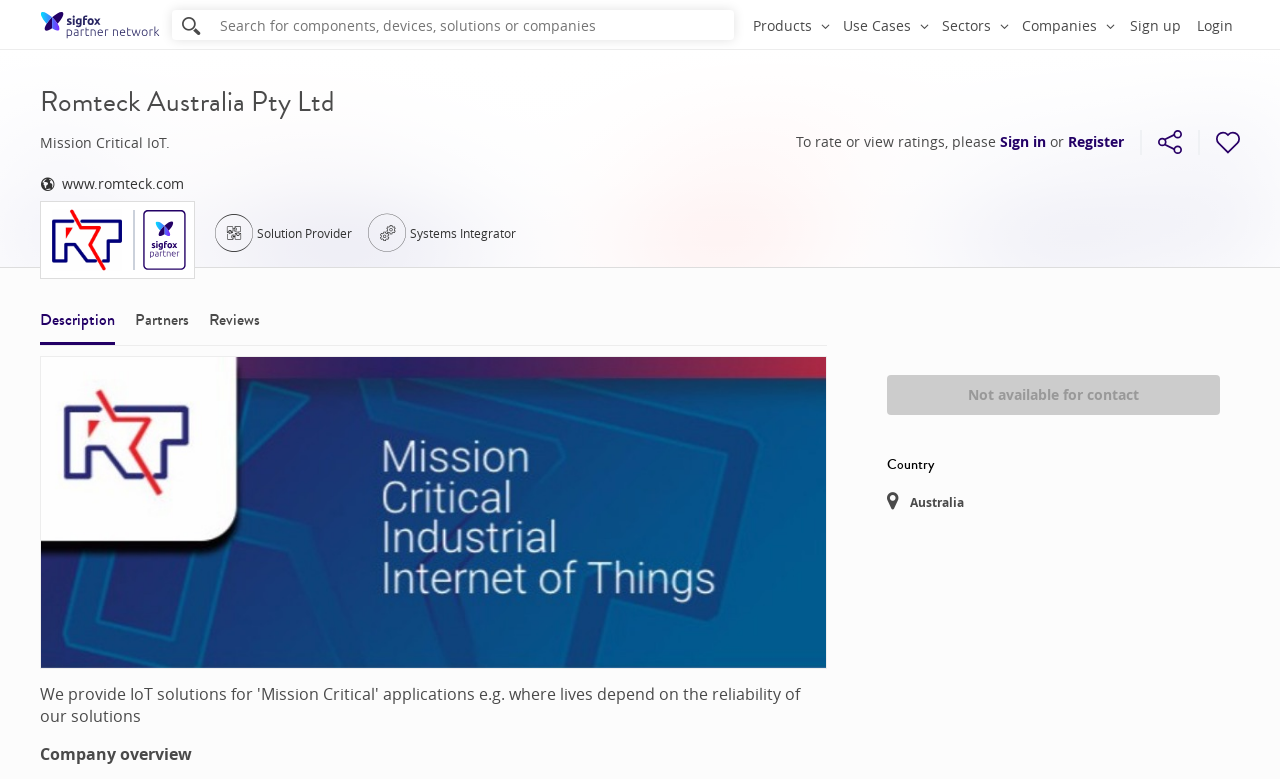Provide the bounding box coordinates of the section that needs to be clicked to accomplish the following instruction: "Visit company website."

[0.031, 0.223, 0.144, 0.248]